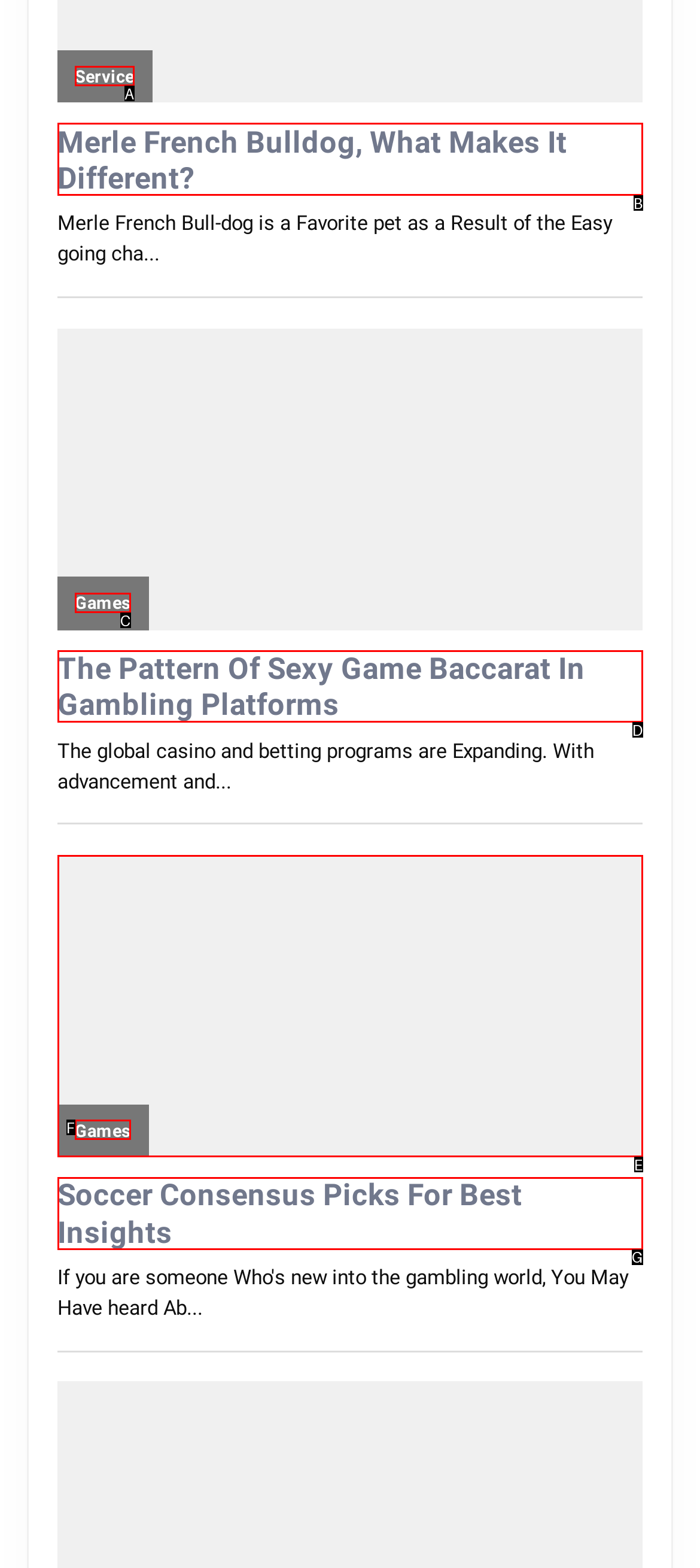From the description: Service, identify the option that best matches and reply with the letter of that option directly.

A